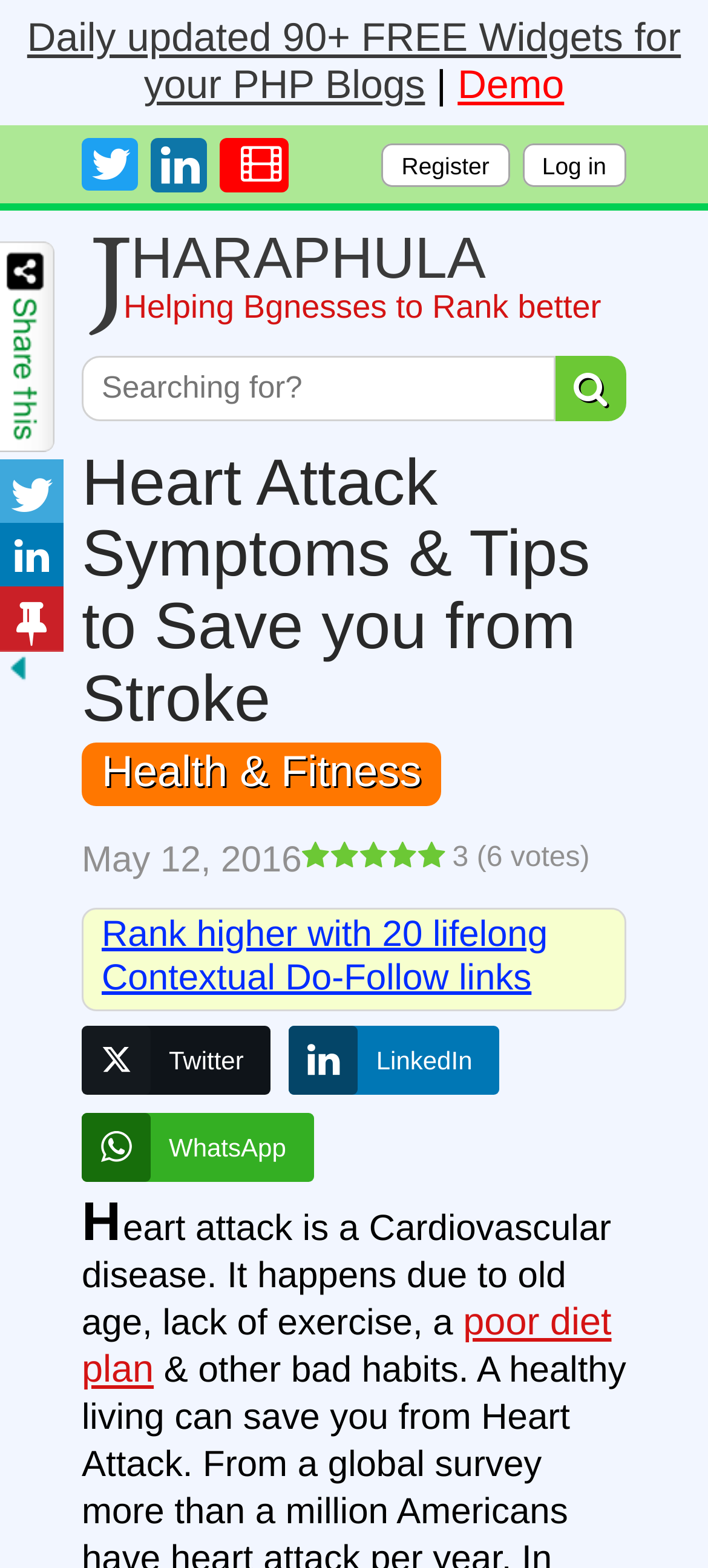Locate the bounding box for the described UI element: "title="Rate it 5 stars"". Ensure the coordinates are four float numbers between 0 and 1, formatted as [left, top, right, bottom].

[0.59, 0.536, 0.631, 0.559]